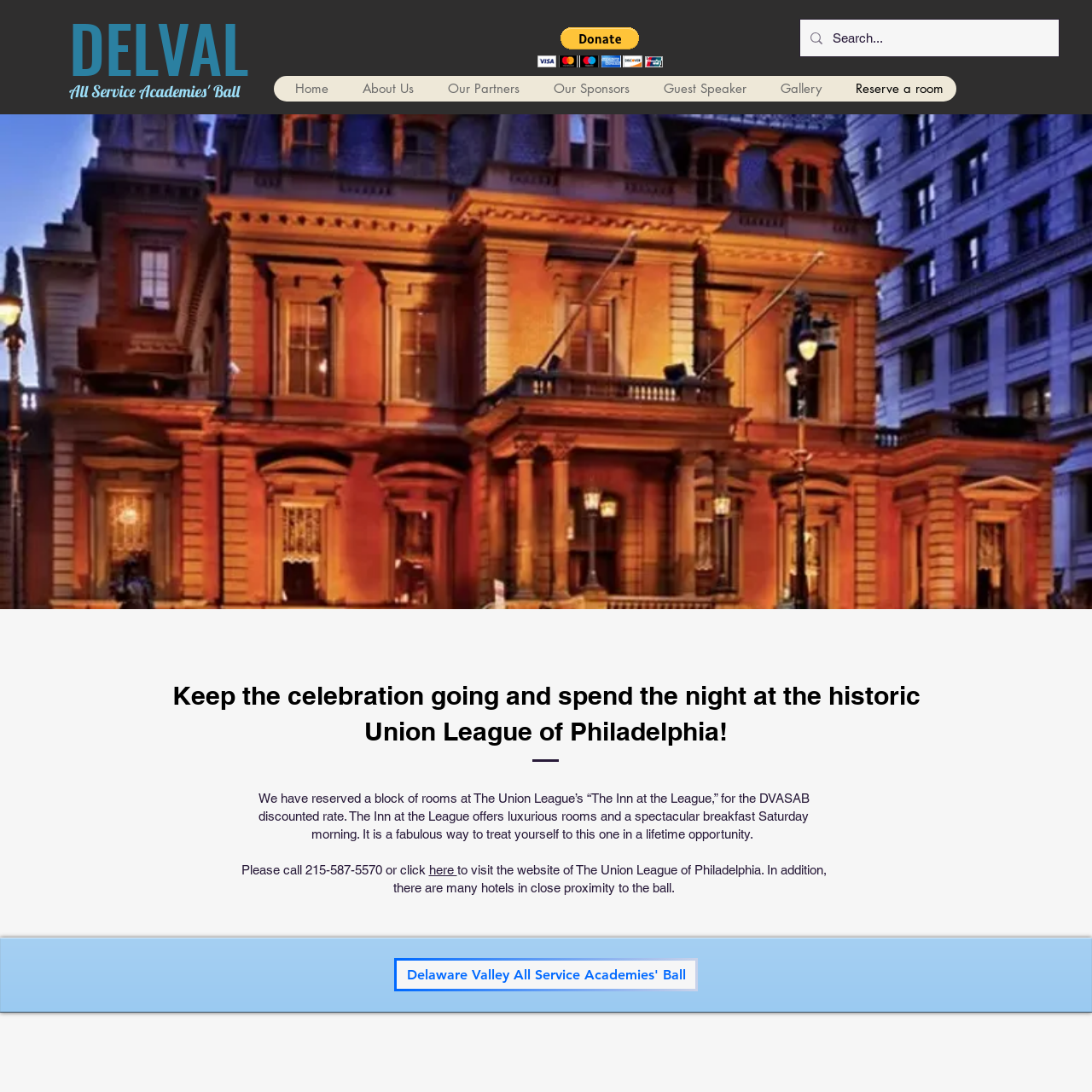What is the name of the event?
Using the visual information, answer the question in a single word or phrase.

All Service Academies' Ball